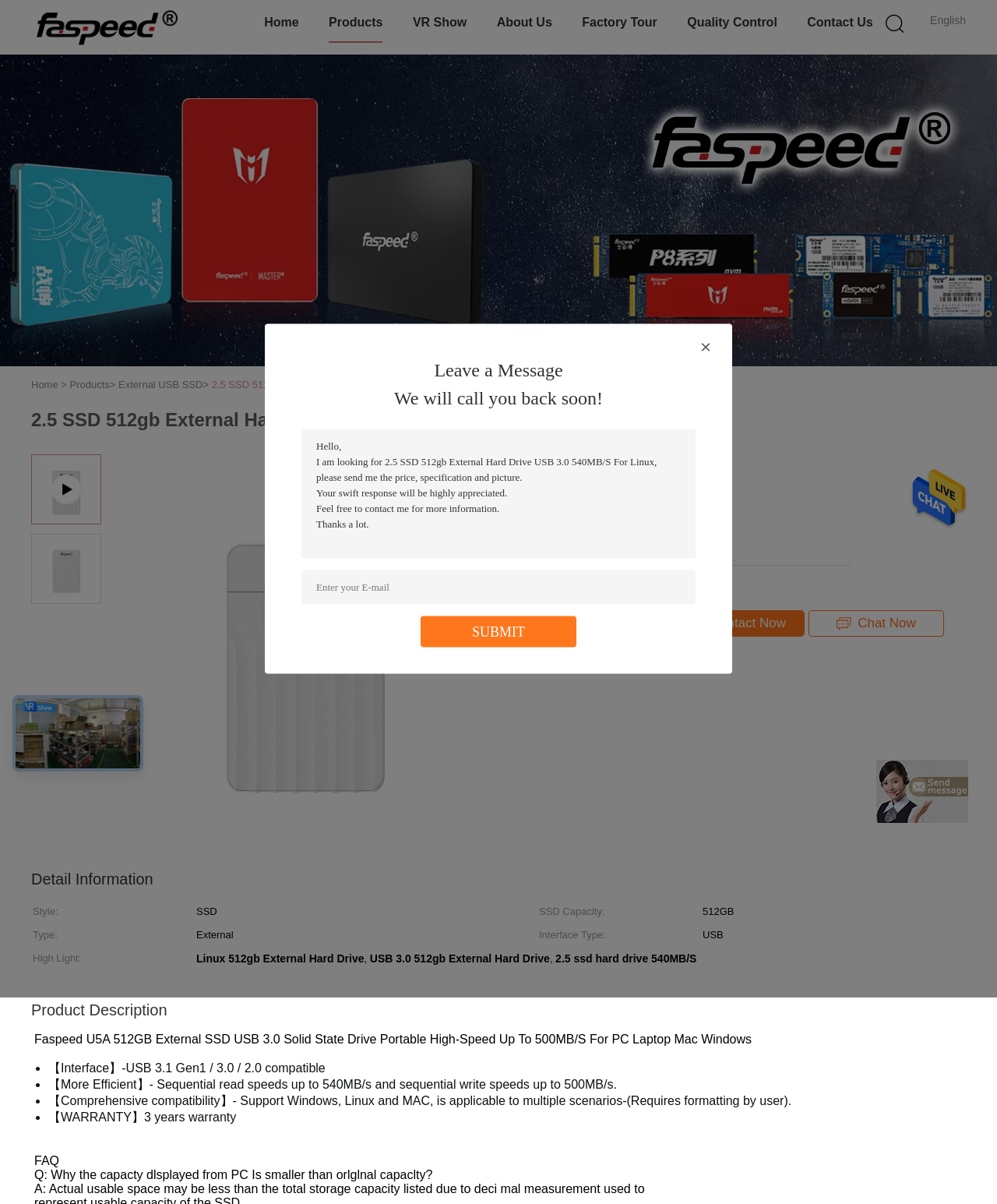Indicate the bounding box coordinates of the element that must be clicked to execute the instruction: "Enter your inquiry details in the text box". The coordinates should be given as four float numbers between 0 and 1, i.e., [left, top, right, bottom].

[0.302, 0.356, 0.698, 0.464]